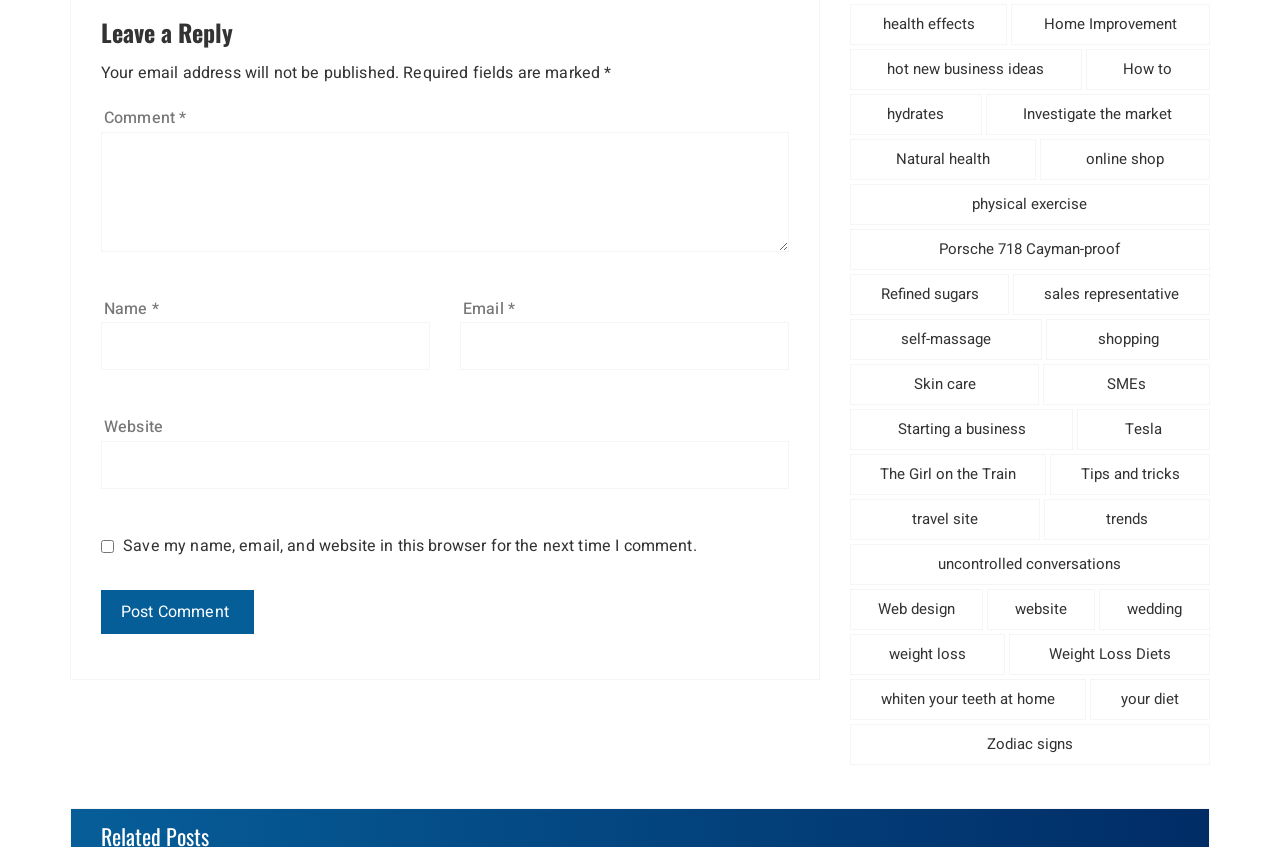Using the details from the image, please elaborate on the following question: What is the label of the first textbox?

I found the first textbox element with the label 'Comment' which is described by the StaticText element with the text 'Comment'.